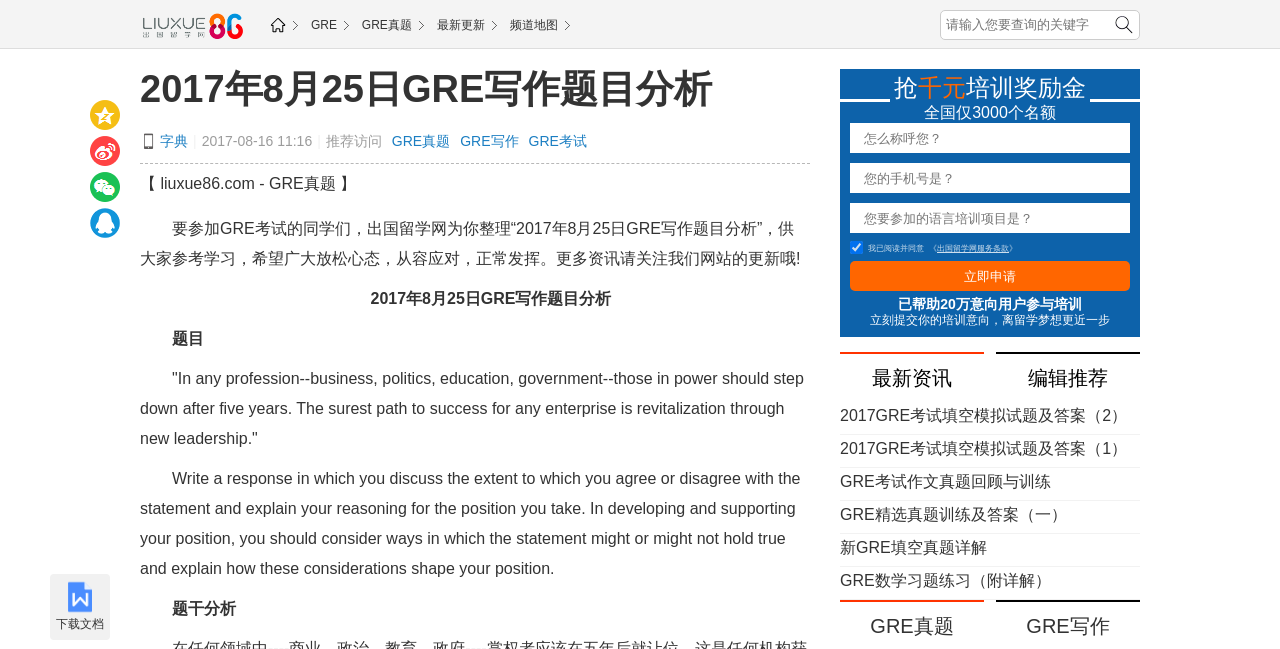What is the benefit of using this website?
Give a detailed response to the question by analyzing the screenshot.

The benefit of using this website is that it helps users prepare for the GRE exam by providing analysis and guidance on specific writing topics, which can improve their chances of success in the exam.